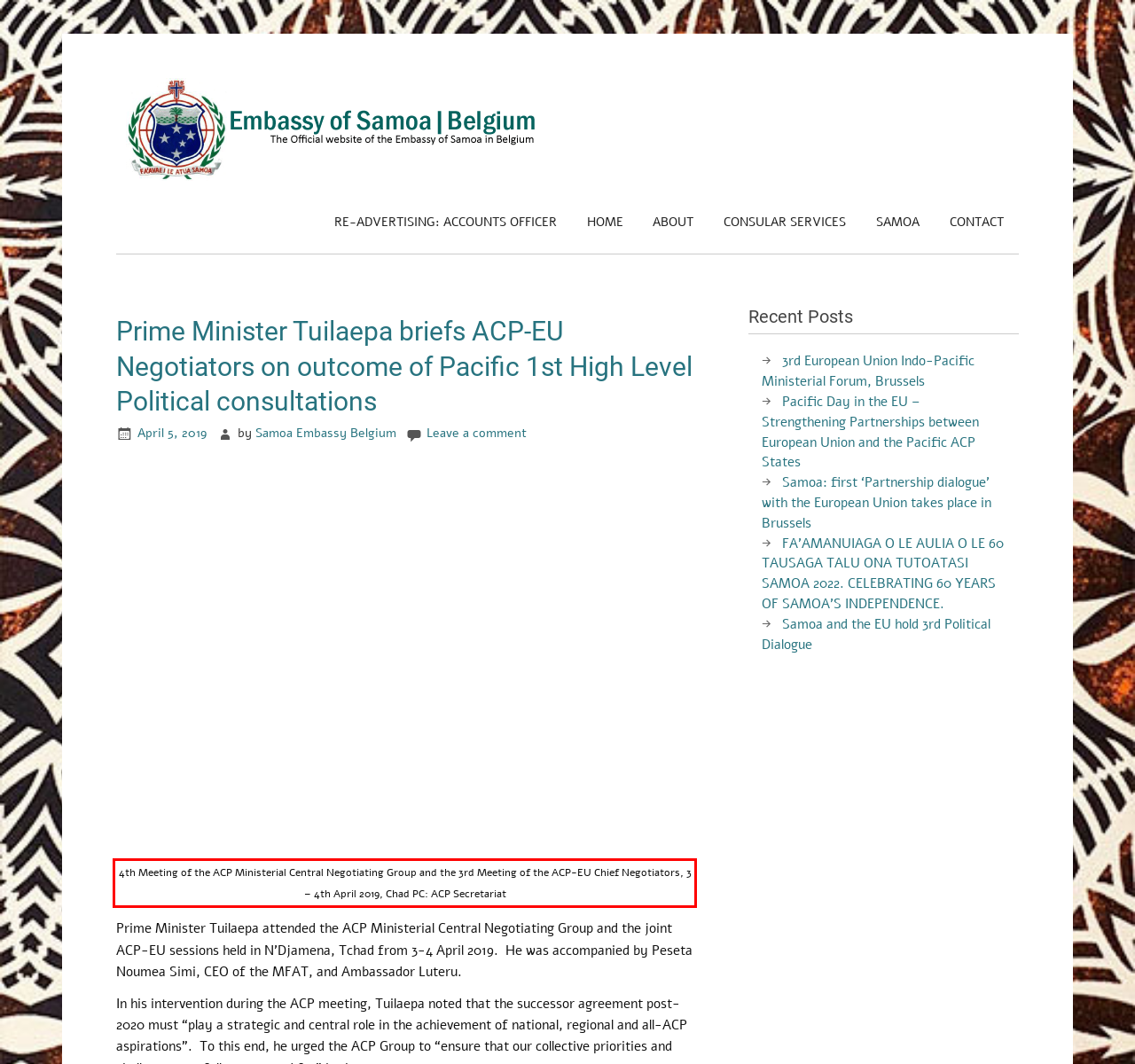Within the provided webpage screenshot, find the red rectangle bounding box and perform OCR to obtain the text content.

4th Meeting of the ACP Ministerial Central Negotiating Group and the 3rd Meeting of the ACP-EU Chief Negotiators, 3 – 4th April 2019, Chad PC: ACP Secretariat